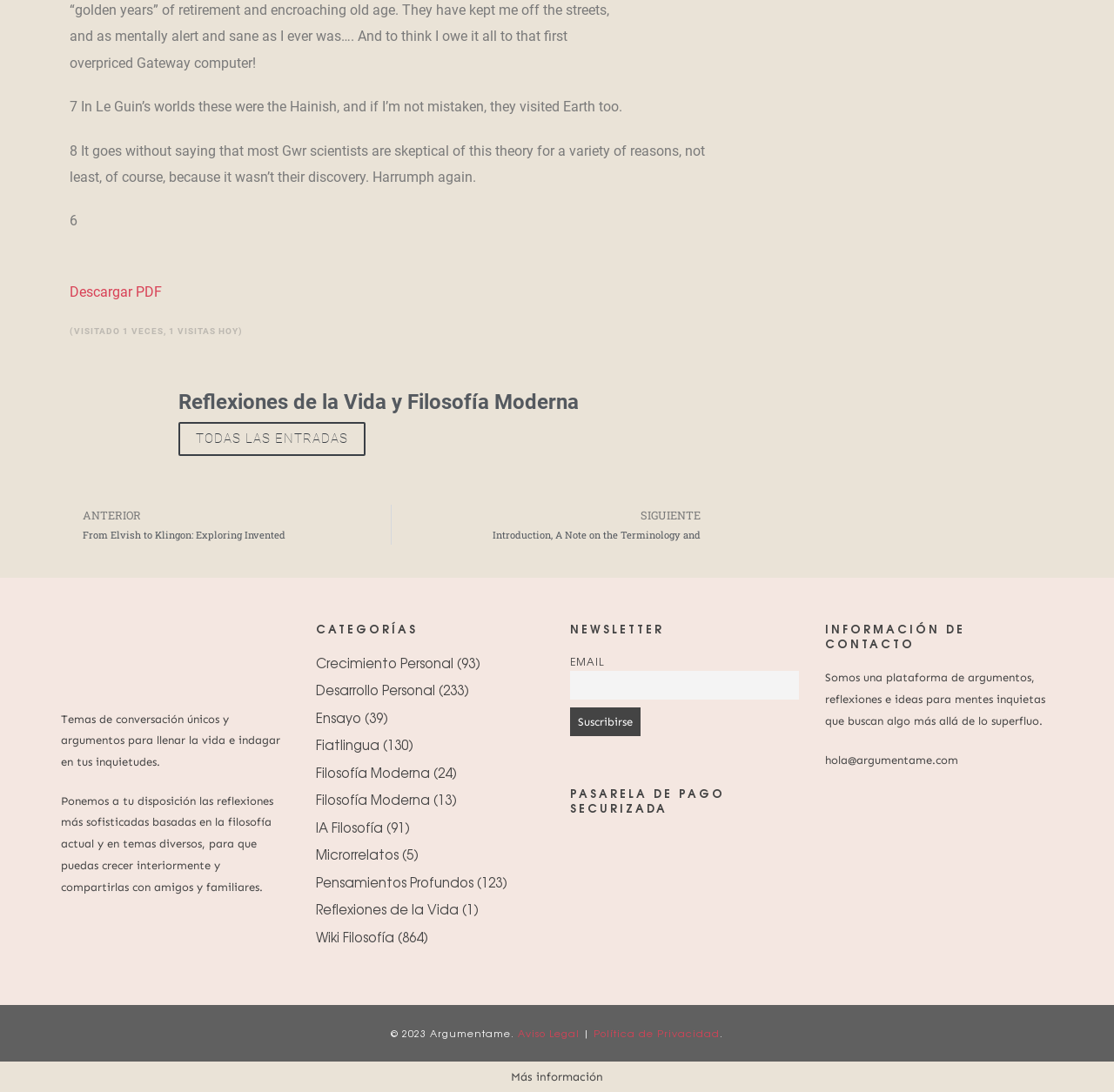Determine the bounding box coordinates in the format (top-left x, top-left y, bottom-right x, bottom-right y). Ensure all values are floating point numbers between 0 and 1. Identify the bounding box of the UI element described by: Reflexiones de la Vida

[0.283, 0.824, 0.411, 0.841]